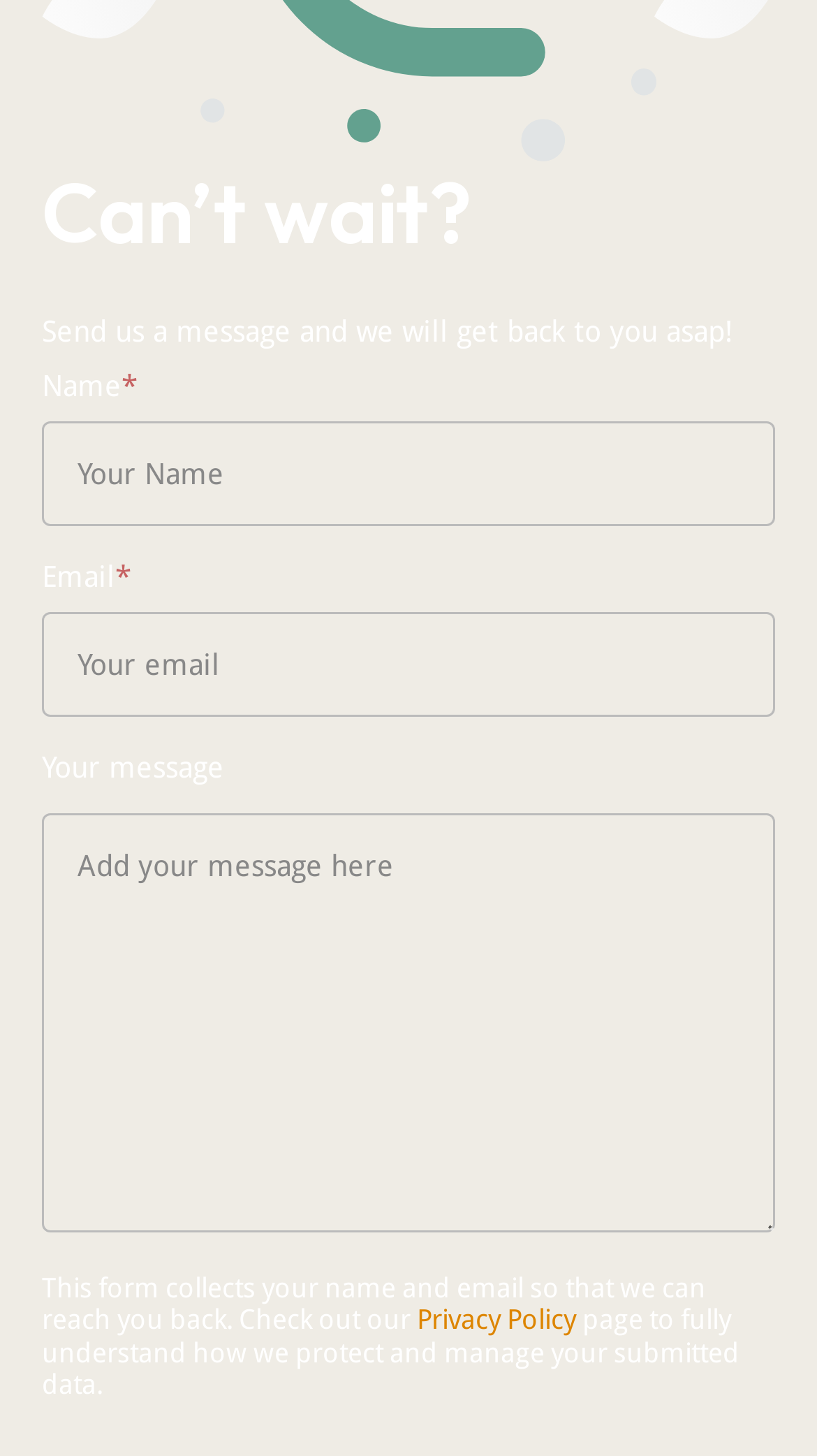Is the message field required?
Refer to the image and offer an in-depth and detailed answer to the question.

The message field is not marked as required, unlike the name and email fields. This suggests that users can submit the form without entering a message, although it is likely that a message is intended to be entered.